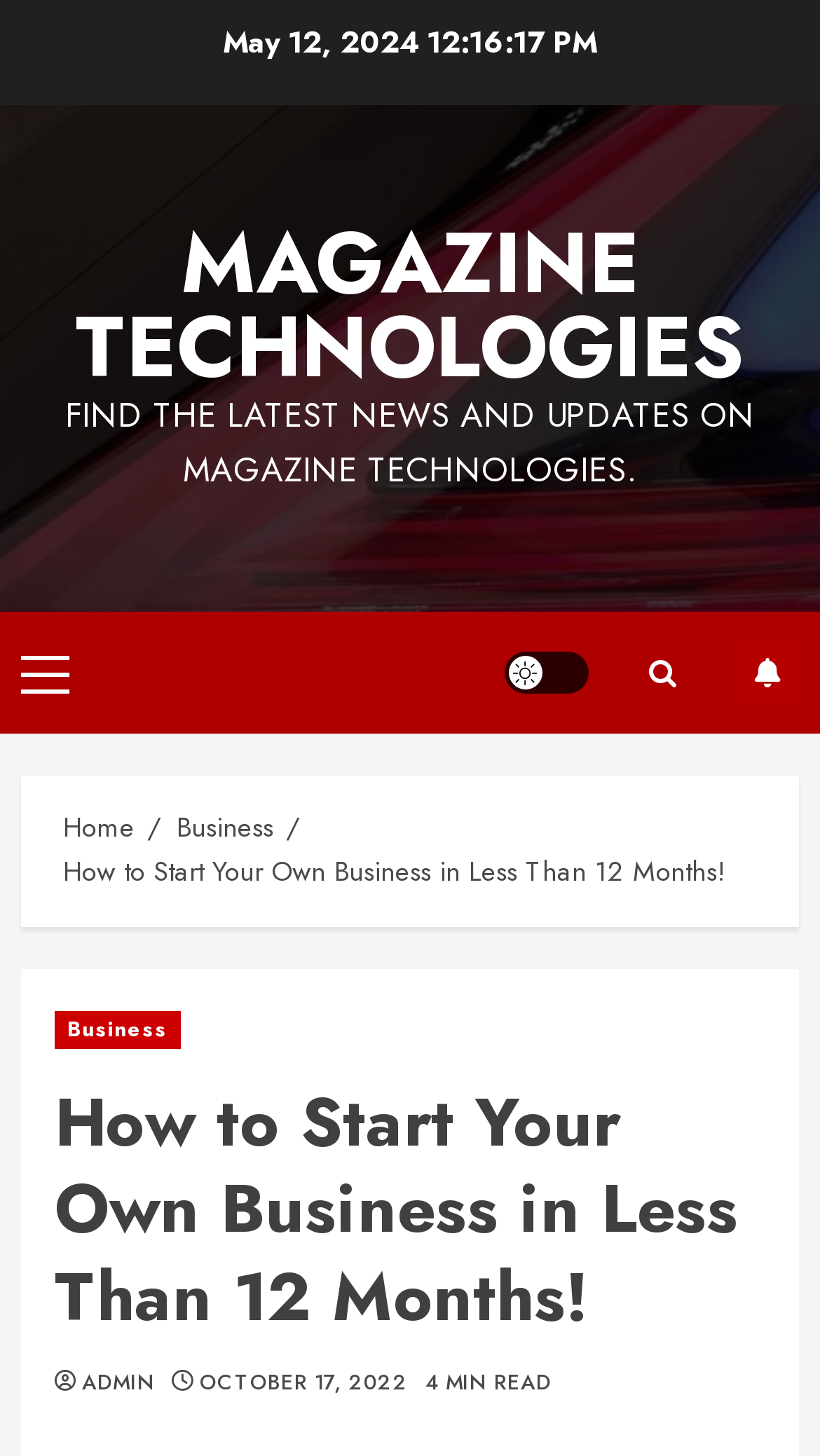Determine the bounding box coordinates in the format (top-left x, top-left y, bottom-right x, bottom-right y). Ensure all values are floating point numbers between 0 and 1. Identify the bounding box of the UI element described by: Magazine Technologies

[0.092, 0.139, 0.908, 0.28]